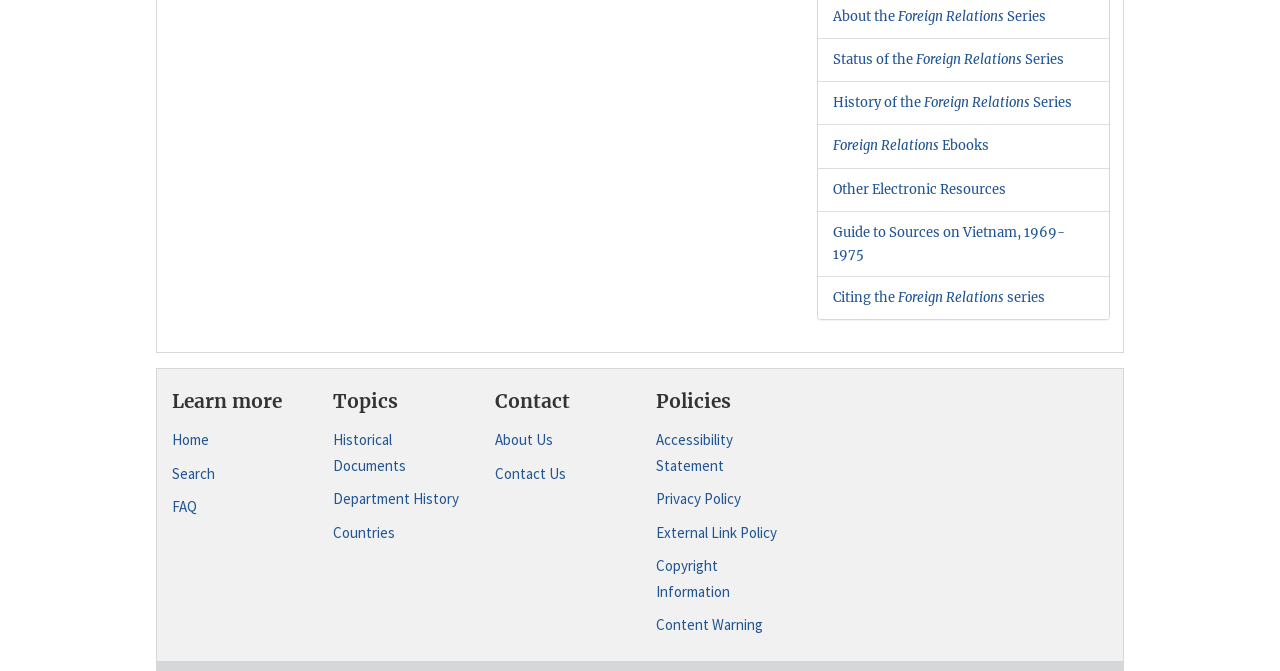Based on the element description Historical Documents, identify the bounding box of the UI element in the given webpage screenshot. The coordinates should be in the format (top-left x, top-left y, bottom-right x, bottom-right y) and must be between 0 and 1.

[0.26, 0.637, 0.363, 0.713]